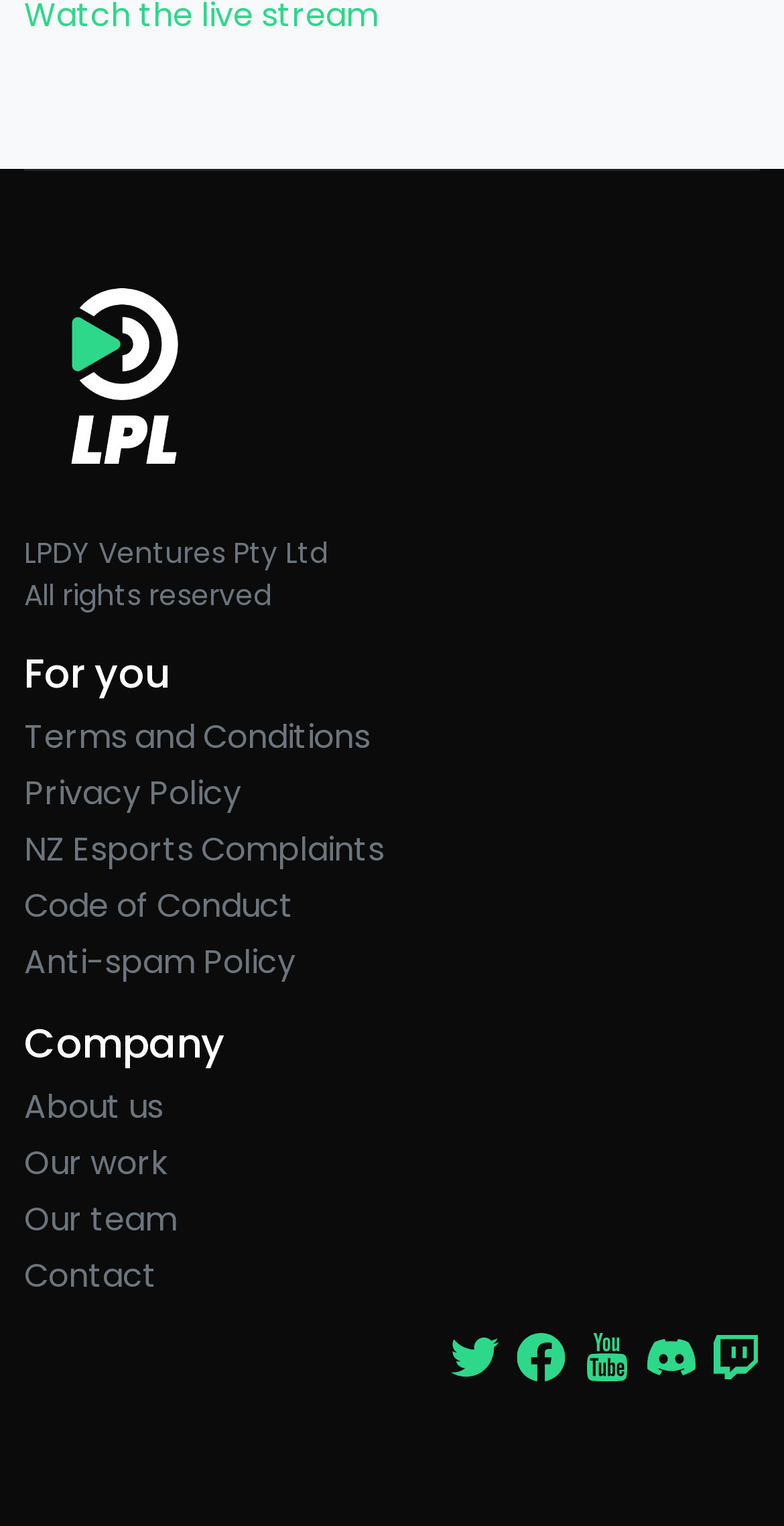Determine the bounding box coordinates of the section to be clicked to follow the instruction: "View the code of conduct". The coordinates should be given as four float numbers between 0 and 1, formatted as [left, top, right, bottom].

[0.031, 0.578, 0.374, 0.608]